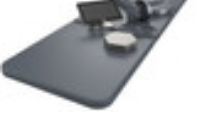Give a thorough explanation of the image.

The image showcases a sleek, modern wellness device associated with the "iMRS Prime with Brain Entrainment" system. Set against a minimalist background, the design features an inviting, contoured surface with essential components including a touchscreen monitor and other integrated devices. This system emphasizes advanced health and wellness technologies, leveraging a combination of electromagnetic fields and brain entrainment techniques aimed at enhancing overall well-being. The image reflects the sophistication and innovation of the iMRS Prime product line, appealing to those interested in modern therapies for health optimization.